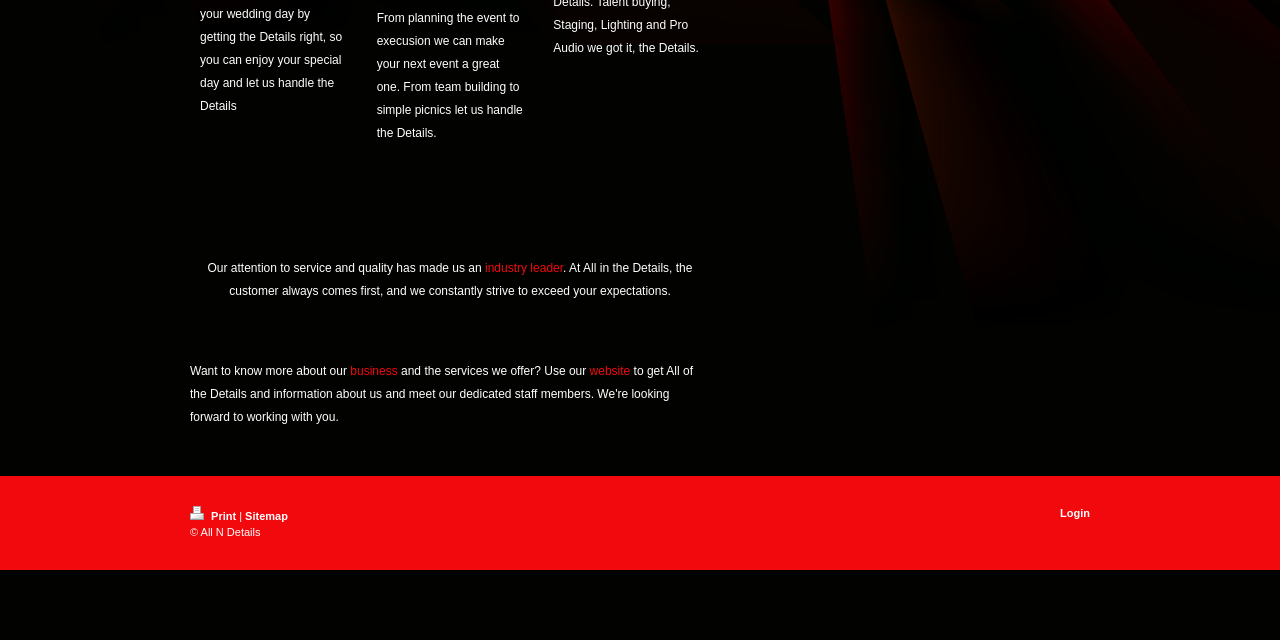Determine the bounding box coordinates of the UI element described by: "industry leader".

[0.379, 0.408, 0.44, 0.43]